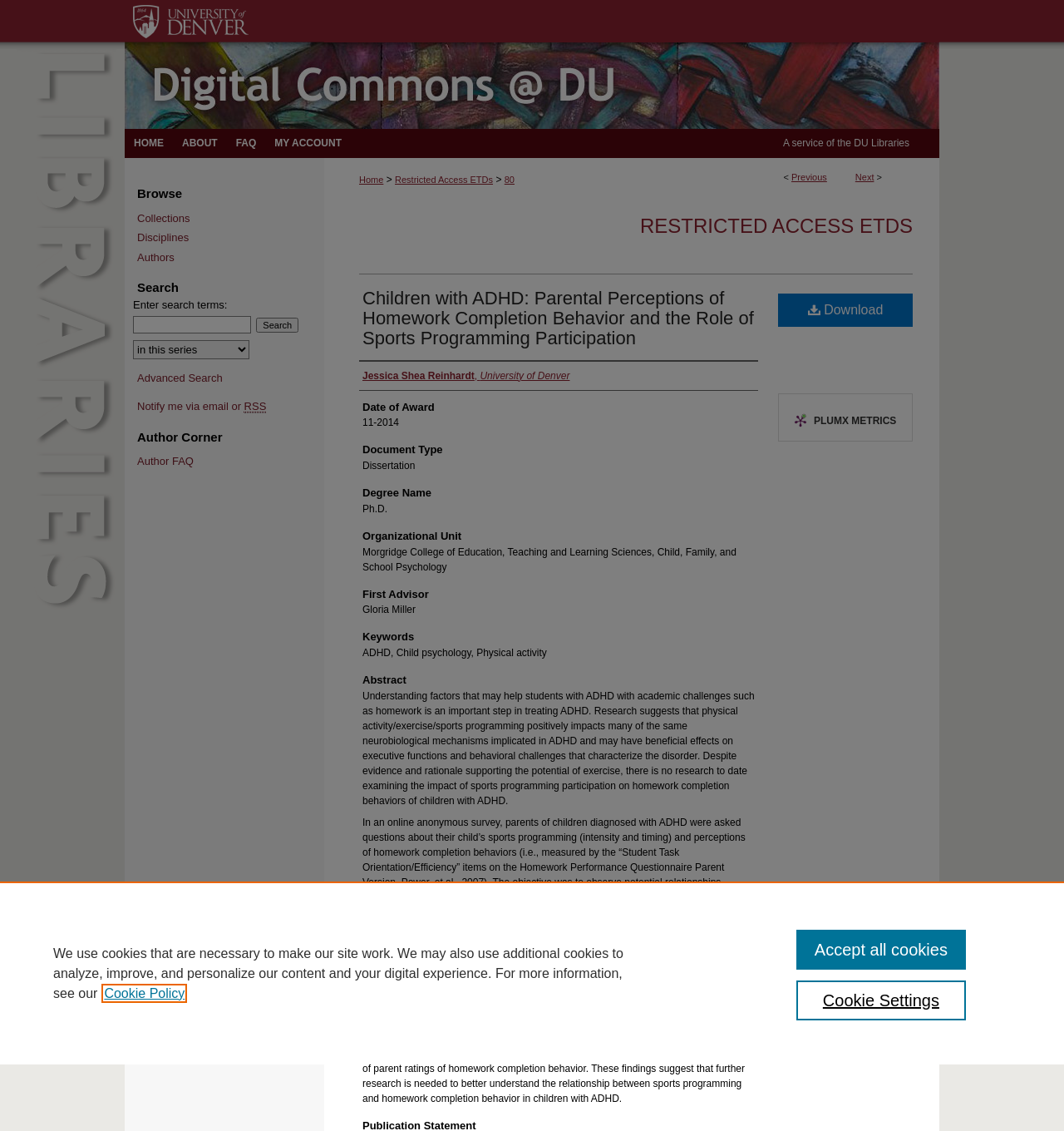Please mark the bounding box coordinates of the area that should be clicked to carry out the instruction: "Write a review".

None